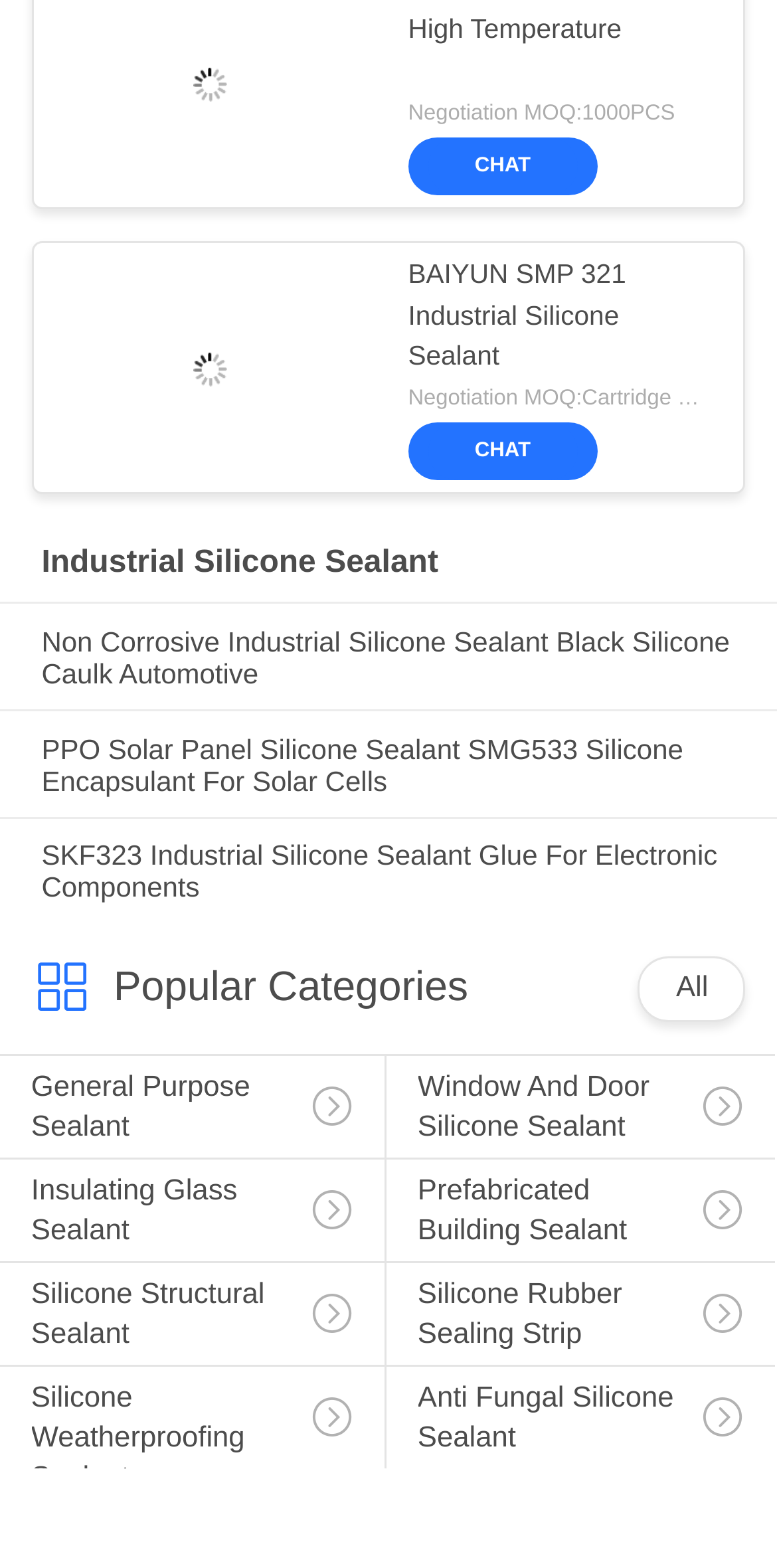How many categories are listed under 'Popular Categories'?
Answer the question with a thorough and detailed explanation.

The StaticText element with ID 185 has a bounding box with coordinates [0.146, 0.615, 0.603, 0.645] and contains the text 'Popular Categories'. Below this element, there are 8 link elements with headings that describe different categories. Therefore, there are 8 categories listed under 'Popular Categories'.